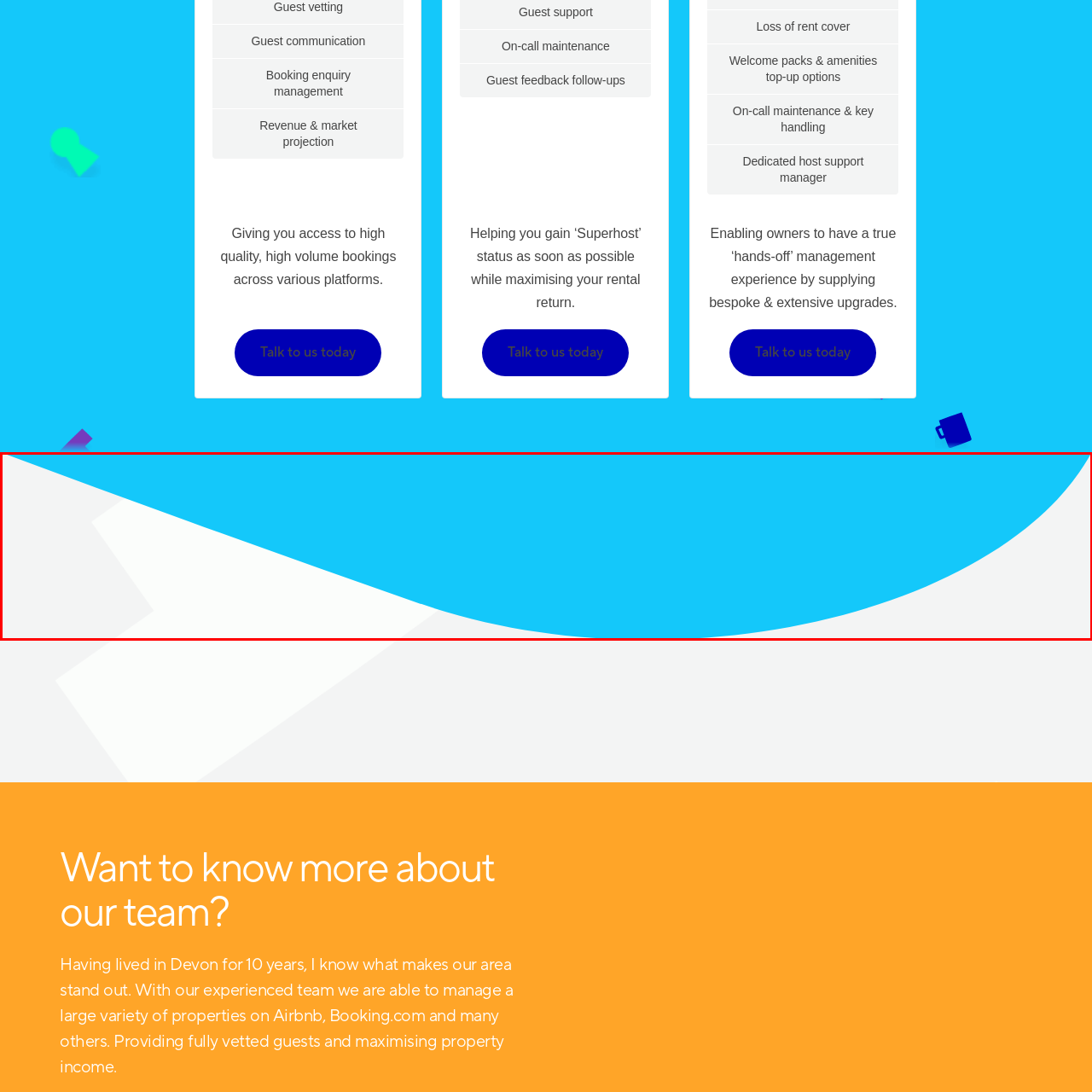Offer a detailed description of the content within the red-framed image.

This image features a vibrant blue abstract design with smooth curves and an expansive shape. The bright blue stands out against a lighter background, creating a visually appealing contrast that captures attention. This design likely enhances the overall aesthetic of the webpage, conveying a sense of modernity and creativity. It serves as a dynamic visual element that complements the textual content, inviting users to engage further with the information presented, particularly about team expertise and property management services.